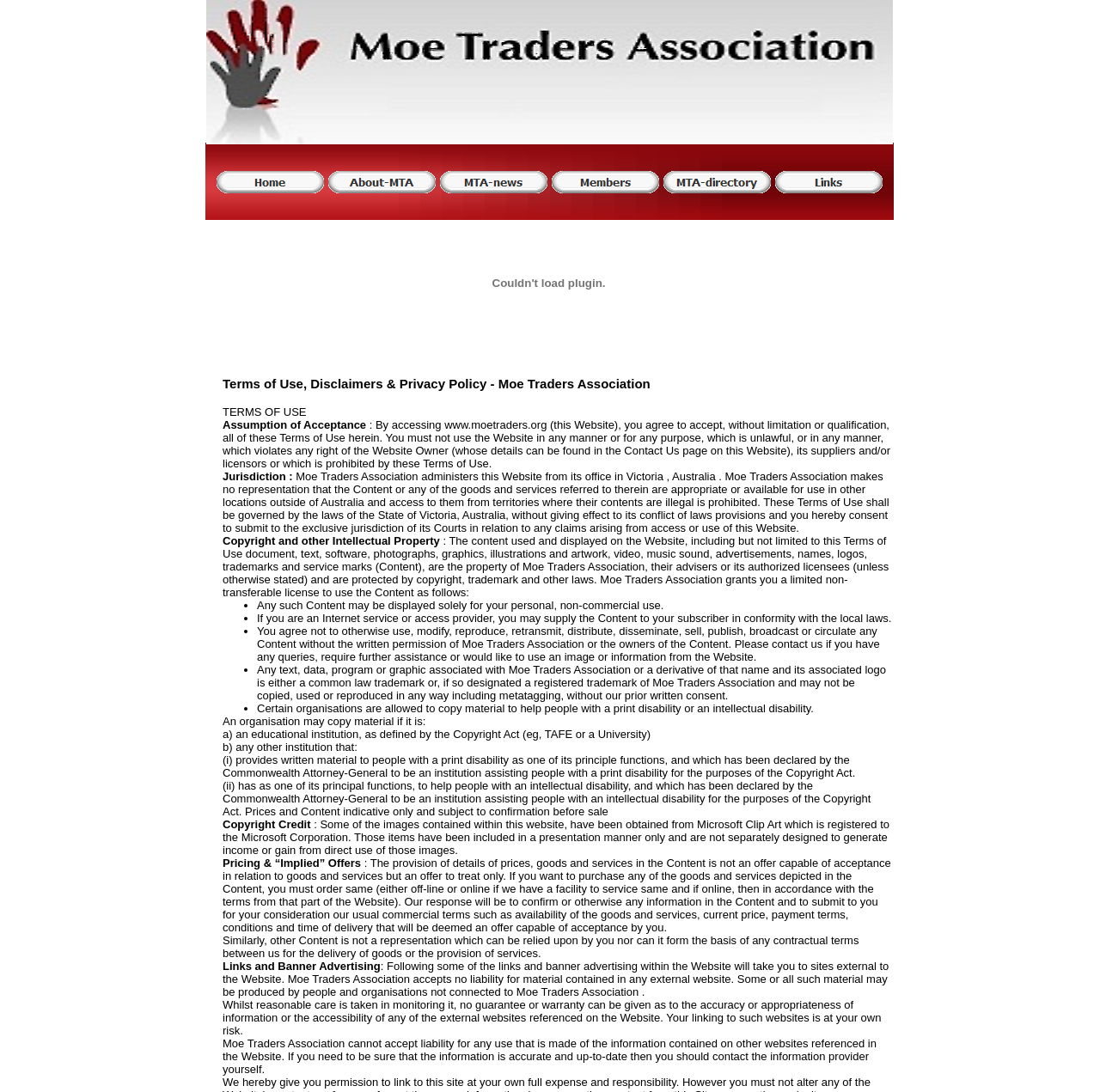Please find the bounding box coordinates of the element's region to be clicked to carry out this instruction: "Click on Contact Us".

[0.727, 0.115, 0.784, 0.128]